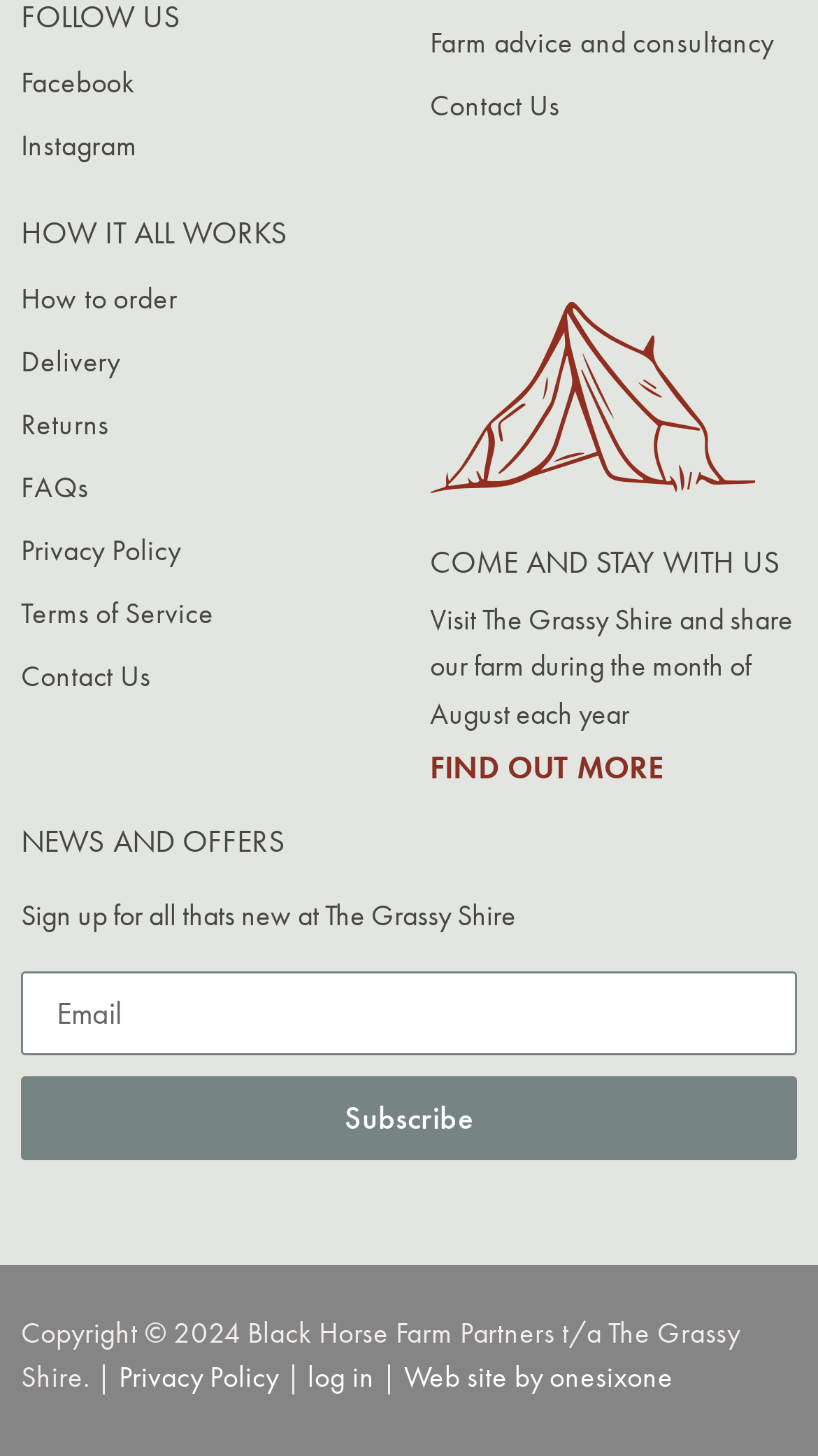For the following element description, predict the bounding box coordinates in the format (top-left x, top-left y, bottom-right x, bottom-right y). All values should be floating point numbers between 0 and 1. Description: Subscribe

[0.026, 0.739, 0.974, 0.797]